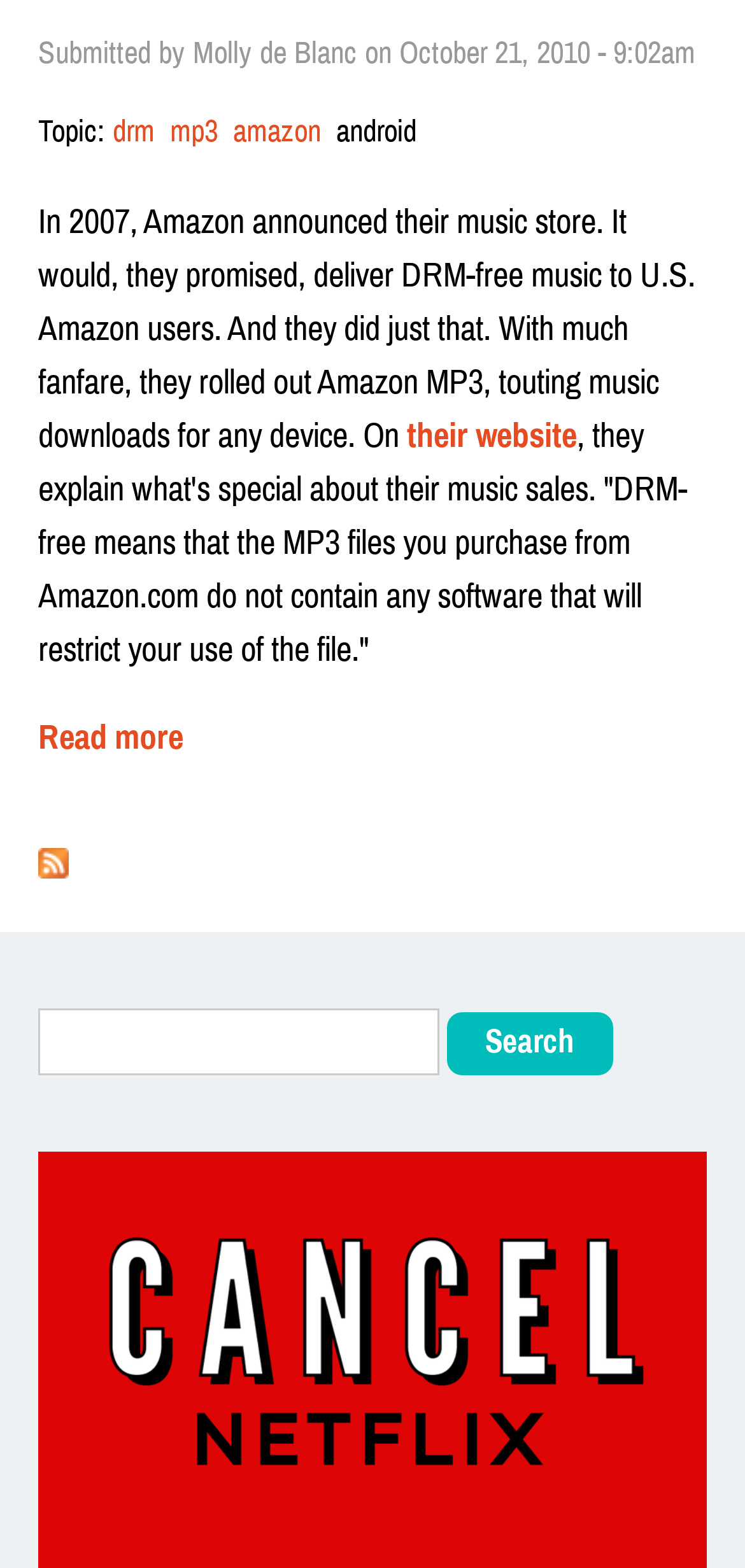Based on the image, please respond to the question with as much detail as possible:
What is the topic of the article?

The topic of the article is mentioned in the text 'Topic: ' followed by a link to 'drm', which suggests that the topic is related to Digital Rights Management.